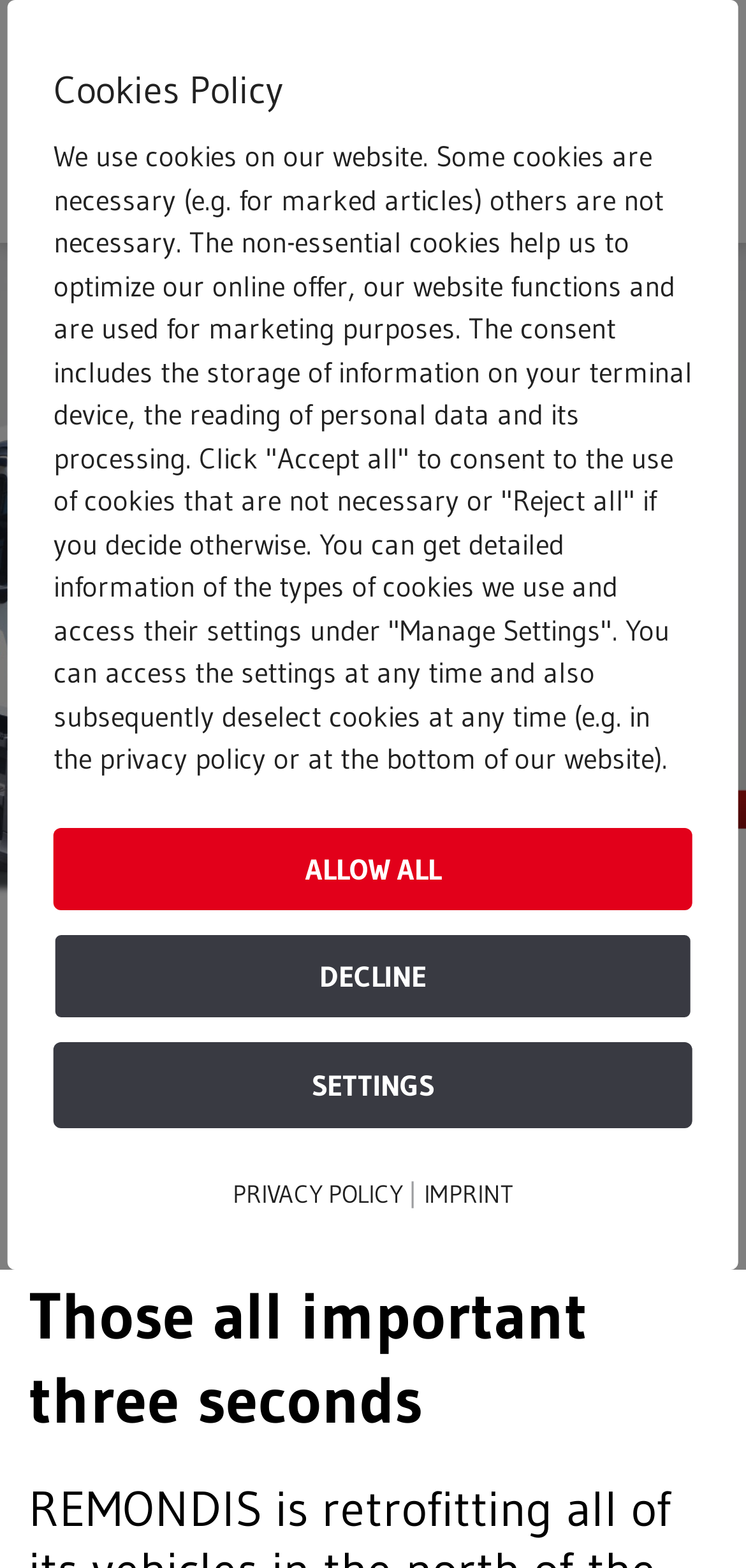Use one word or a short phrase to answer the question provided: 
What is the purpose of the cookies?

Optimize online offer, website functions, and marketing